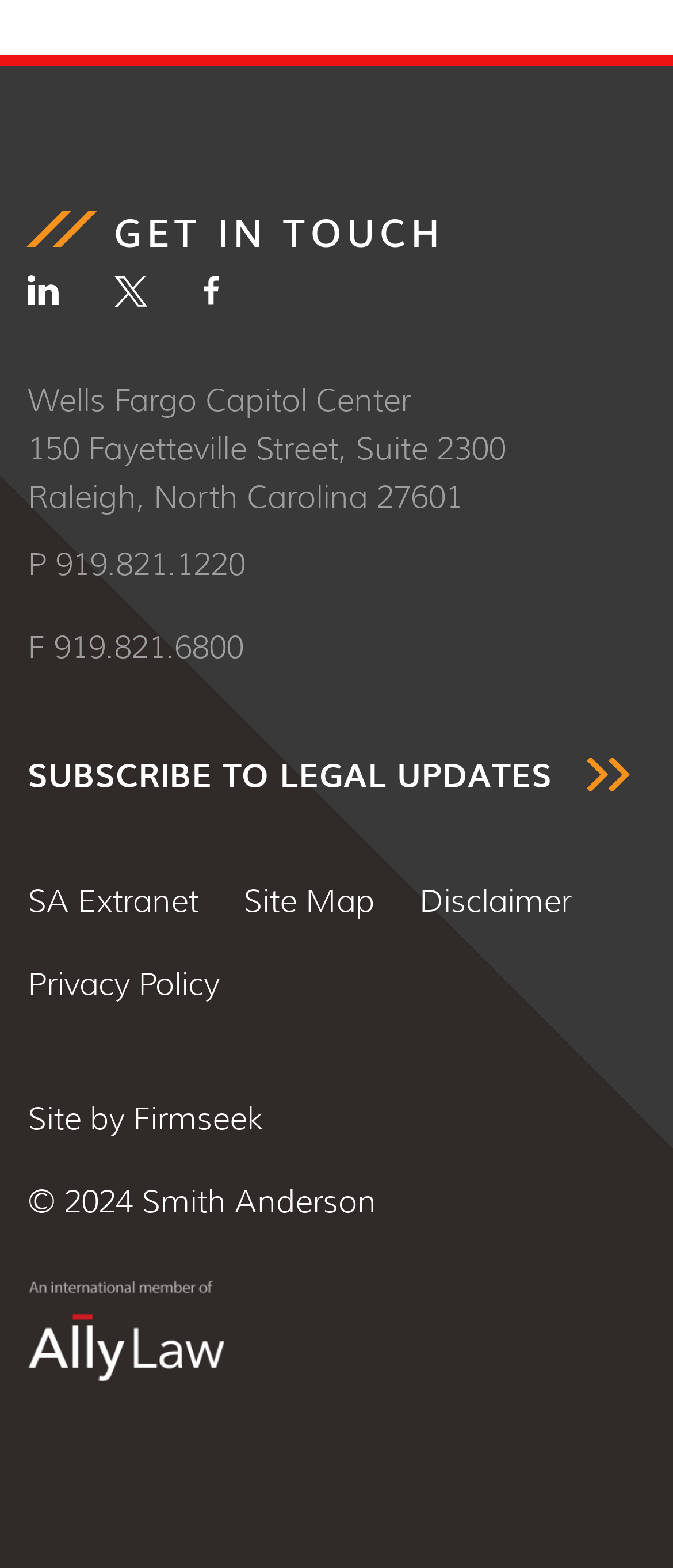Show the bounding box coordinates for the element that needs to be clicked to execute the following instruction: "Click on Linkedin". Provide the coordinates in the form of four float numbers between 0 and 1, i.e., [left, top, right, bottom].

[0.041, 0.174, 0.087, 0.205]